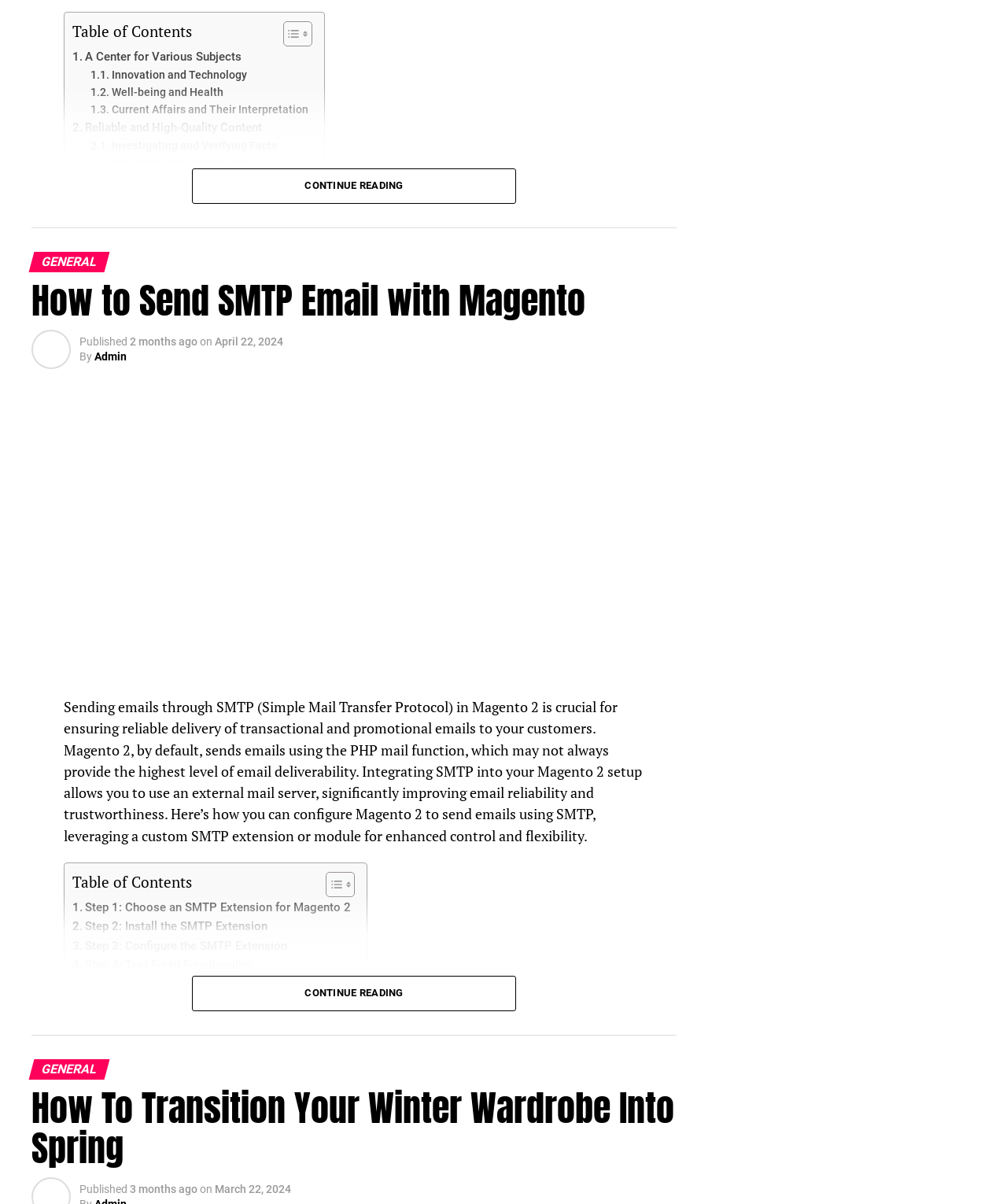Specify the bounding box coordinates of the element's region that should be clicked to achieve the following instruction: "Click on 'Toggle Table of Content'". The bounding box coordinates consist of four float numbers between 0 and 1, in the format [left, top, right, bottom].

[0.269, 0.017, 0.306, 0.04]